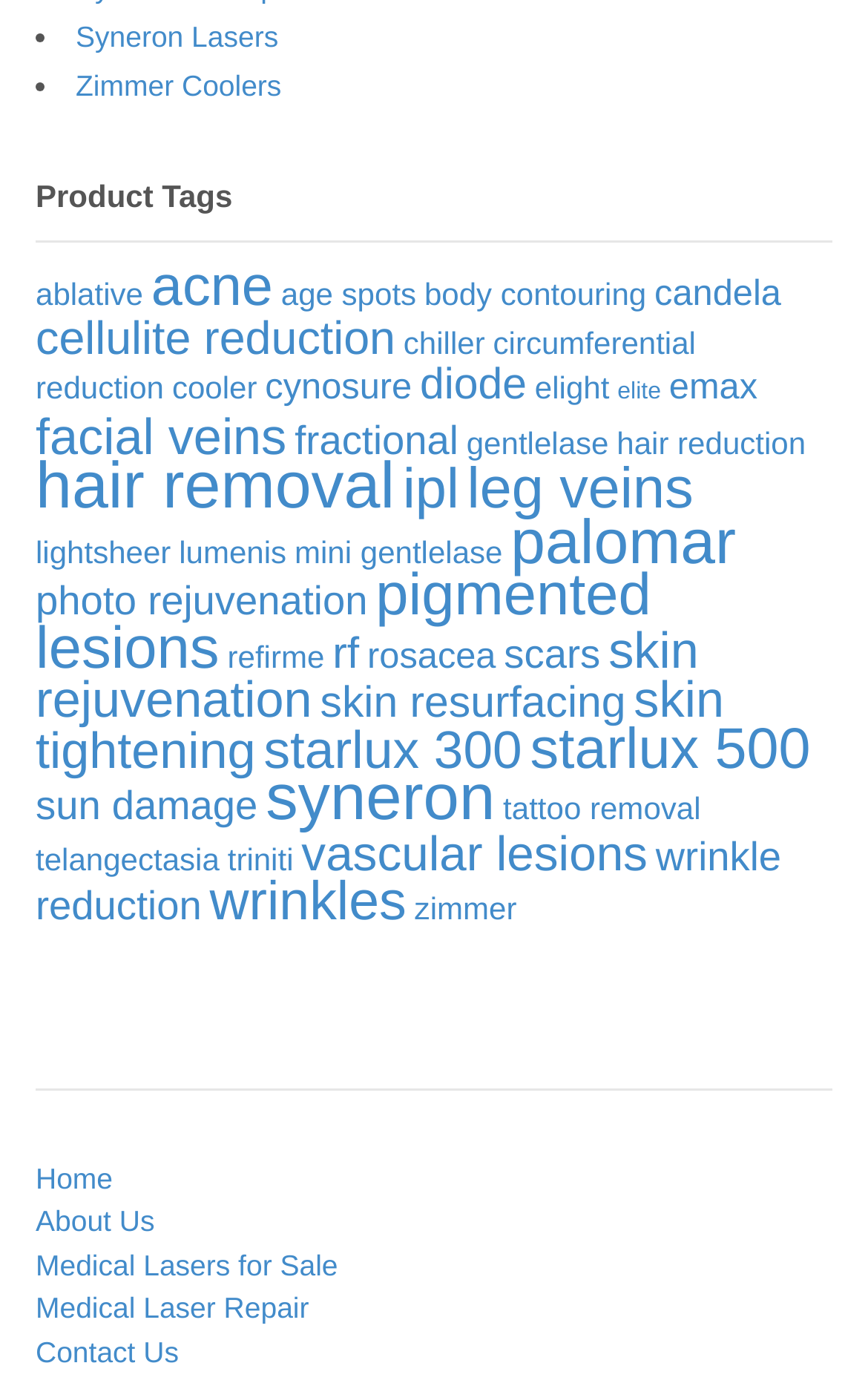How many products are related to hair removal?
Look at the screenshot and respond with one word or a short phrase.

19